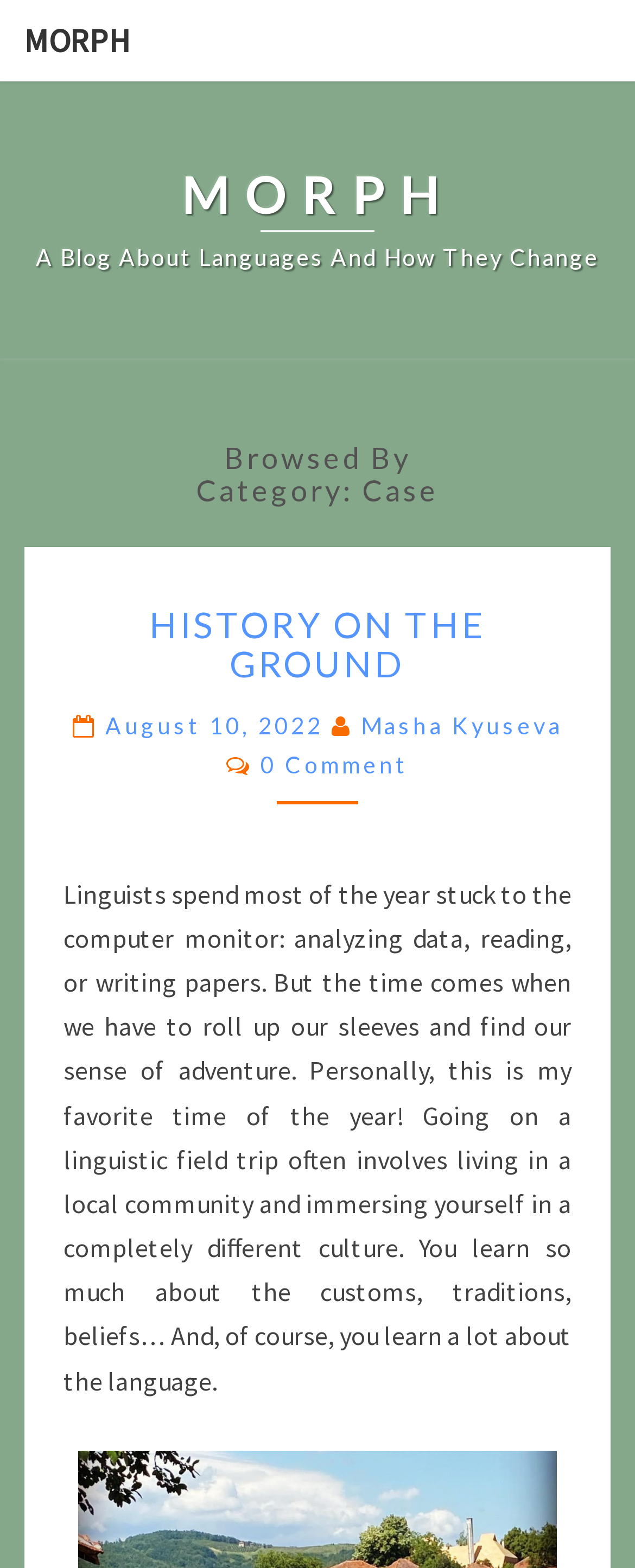What is the bounding box coordinate of the region that describes the blog post content?
Look at the image and construct a detailed response to the question.

I determined the answer by looking at the StaticText element that contains the blog post content, and its bounding box coordinates are [0.1, 0.559, 0.9, 0.891].